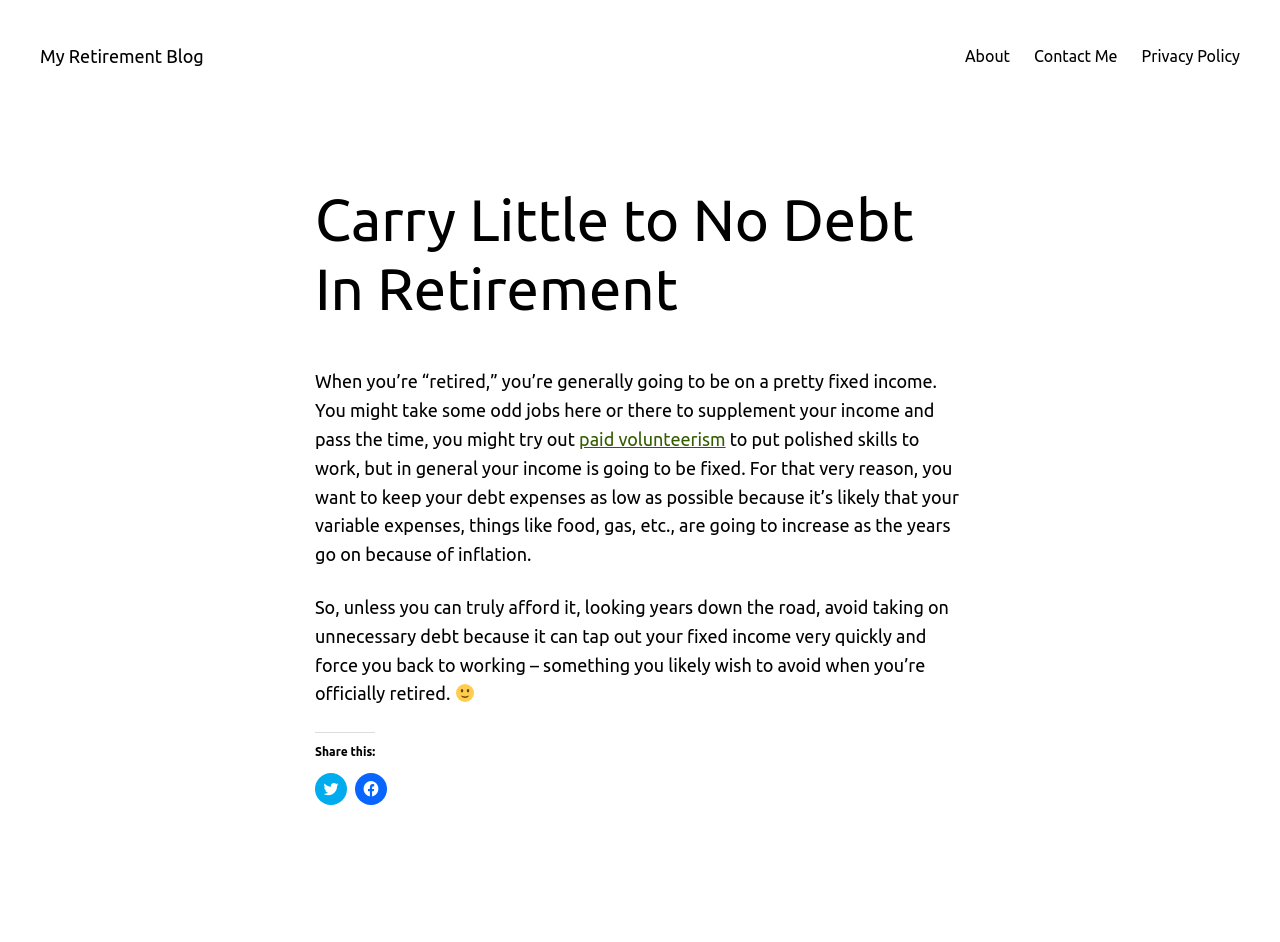Locate the UI element that matches the description About in the webpage screenshot. Return the bounding box coordinates in the format (top-left x, top-left y, bottom-right x, bottom-right y), with values ranging from 0 to 1.

[0.754, 0.046, 0.789, 0.073]